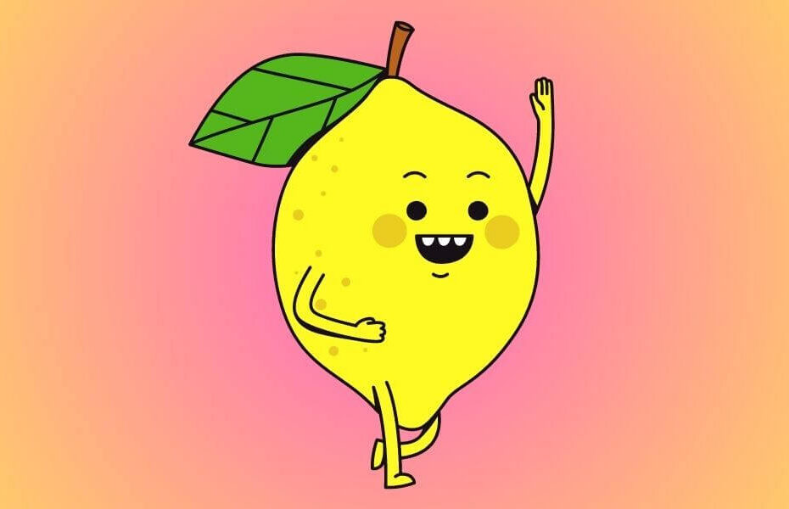Detail every aspect of the image in your caption.

The image showcases a cheerful cartoon lemon, characterized by its vibrant yellow color and a lighthearted, animated expression. The lemon has two rosy cheeks, a wide smile, and is depicted waving with one hand raised, suggesting a friendly and inviting personality. Atop the lemon, there is a green leaf adding a touch of natural detail, enhancing its playful appearance. The background features a soft gradient, transitioning from a warm peach to light pink, amplifying the lemon's colorful charm and making it stand out. This delightful illustration captures the essence of the lemon emoji, often used in various contexts, from expressing zest for life to adding a splash of humor in conversations.